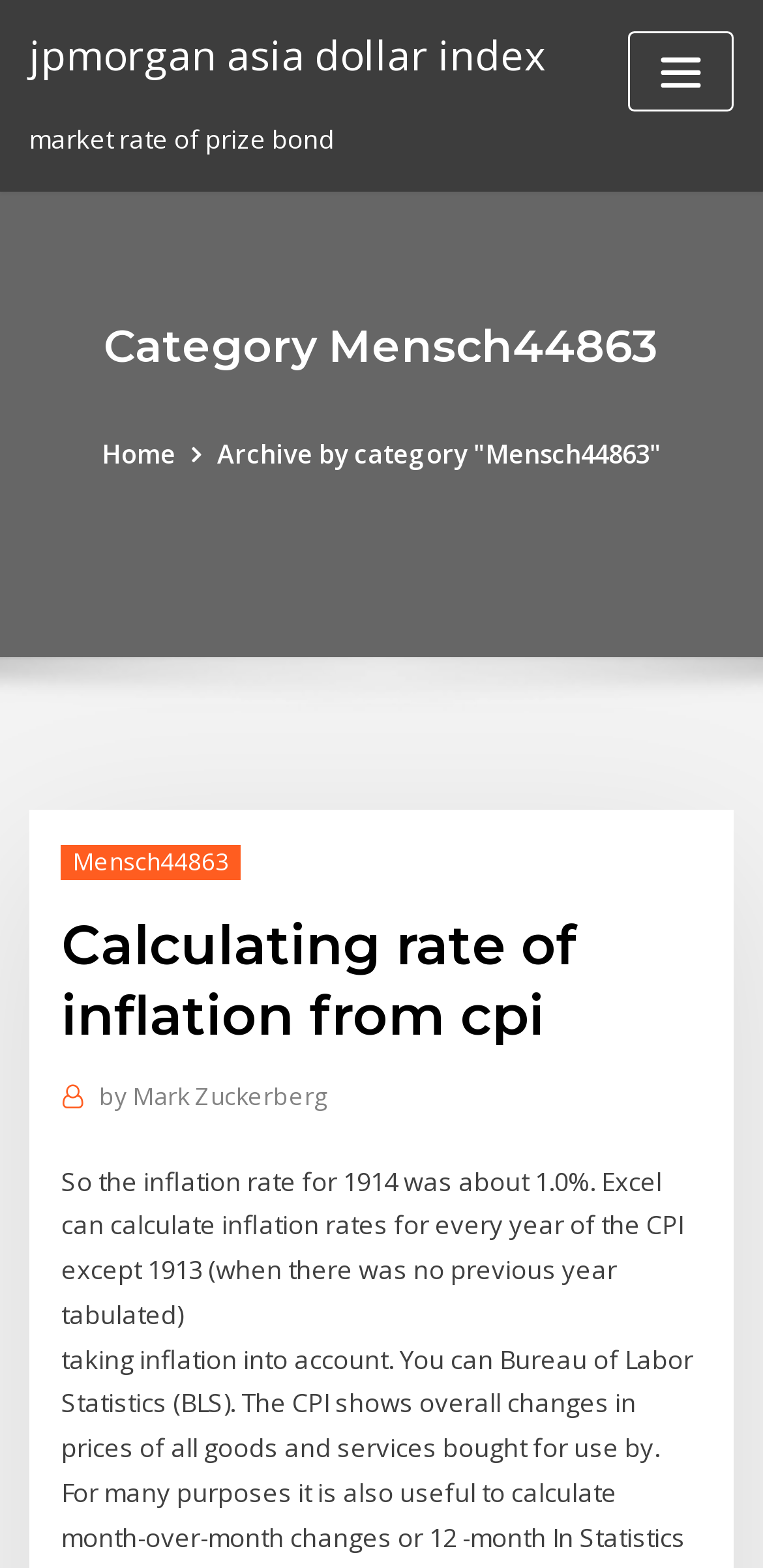Who is the author of the webpage?
Please use the visual content to give a single word or phrase answer.

Mark Zuckerberg